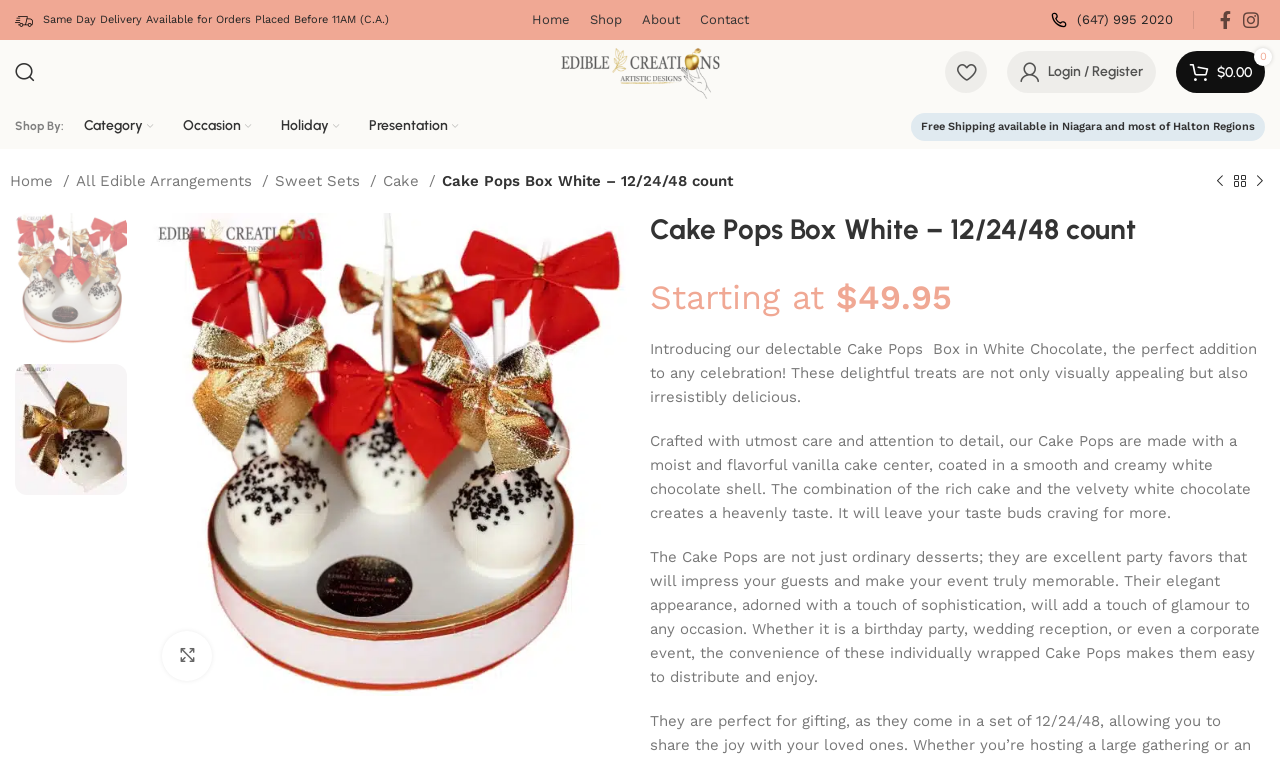What is the main navigation menu?
Please give a well-detailed answer to the question.

I found the navigation element with links to 'Home', 'Shop', 'About', and 'Contact', which suggests that these are the main navigation menu items.